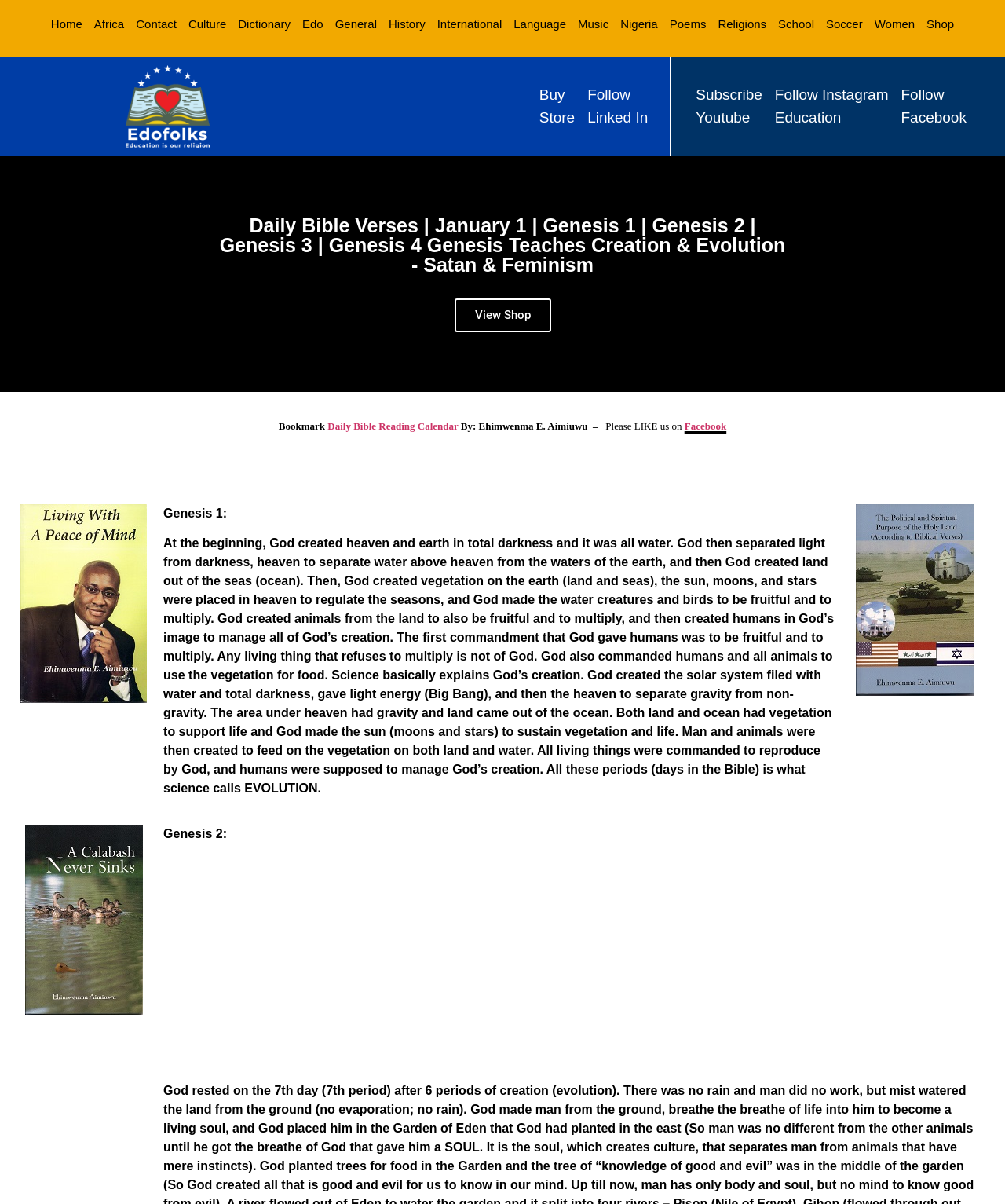Based on the element description: "Buy Store", identify the UI element and provide its bounding box coordinates. Use four float numbers between 0 and 1, [left, top, right, bottom].

[0.537, 0.07, 0.572, 0.107]